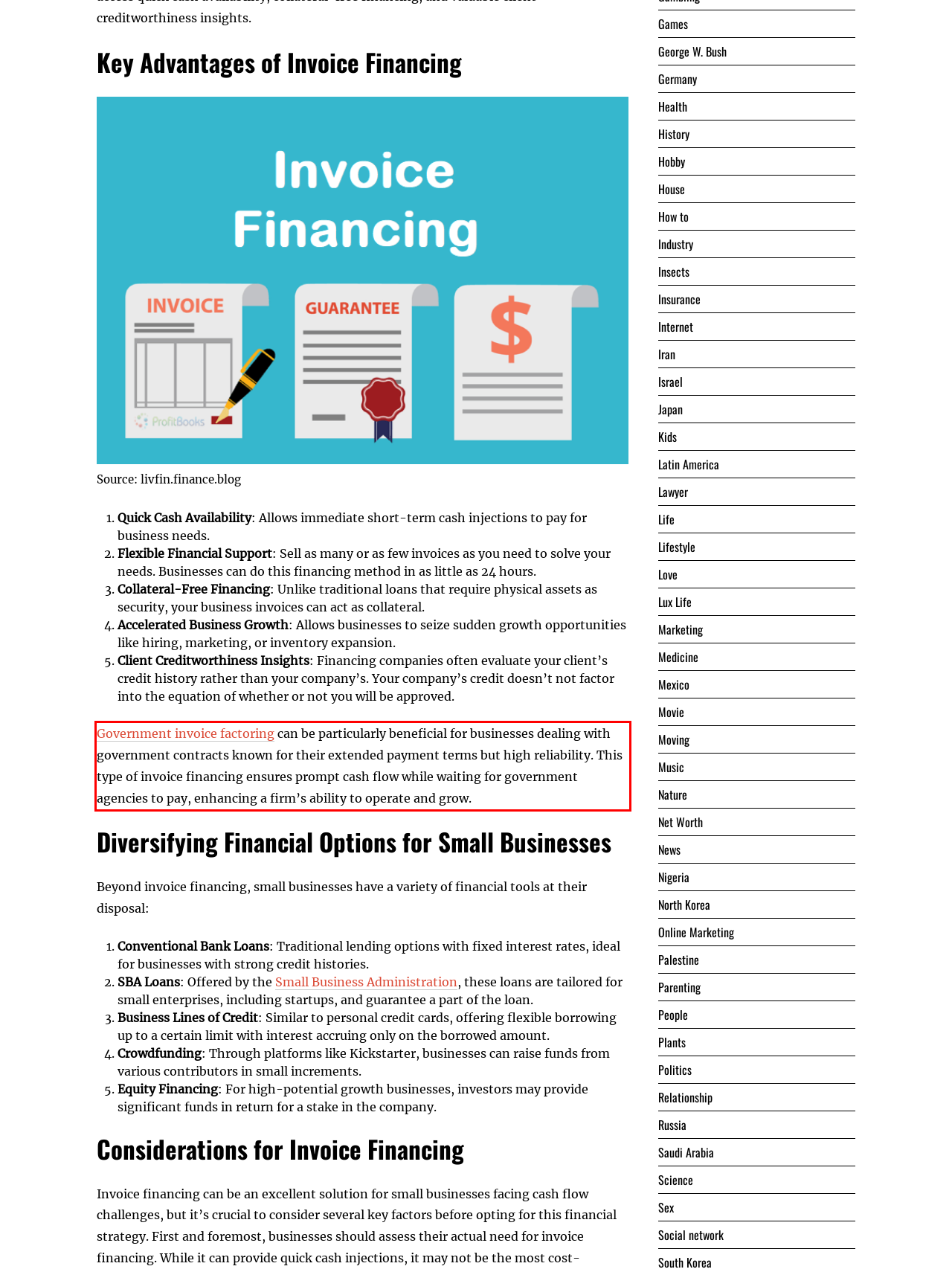You are given a screenshot showing a webpage with a red bounding box. Perform OCR to capture the text within the red bounding box.

Government invoice factoring can be particularly beneficial for businesses dealing with government contracts known for their extended payment terms but high reliability. This type of invoice financing ensures prompt cash flow while waiting for government agencies to pay, enhancing a firm’s ability to operate and grow.